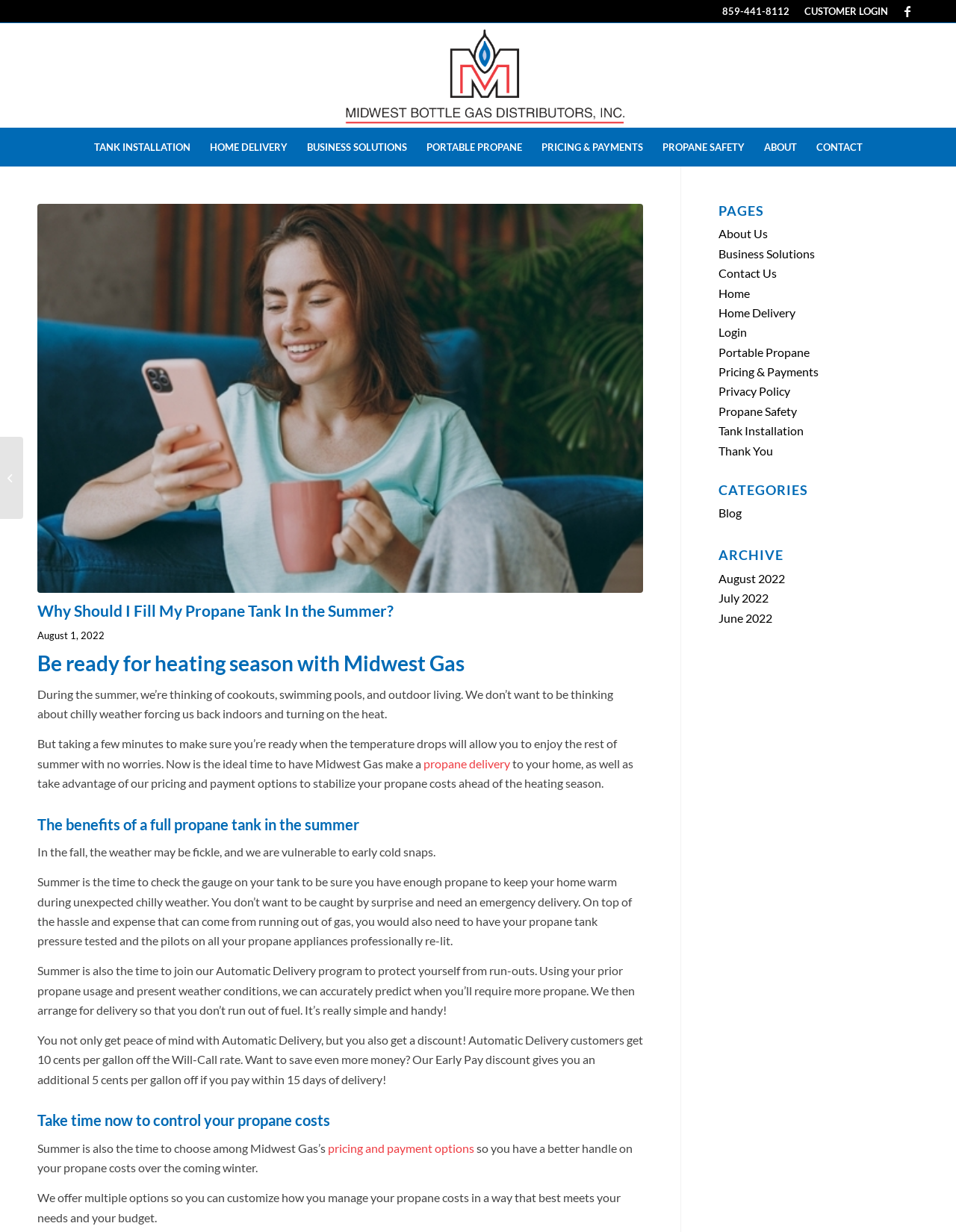Utilize the details in the image to thoroughly answer the following question: What is the phone number?

I found the phone number '859-441-8112' by looking at the link with the text '859-441-8112' which is located at the top of the webpage.